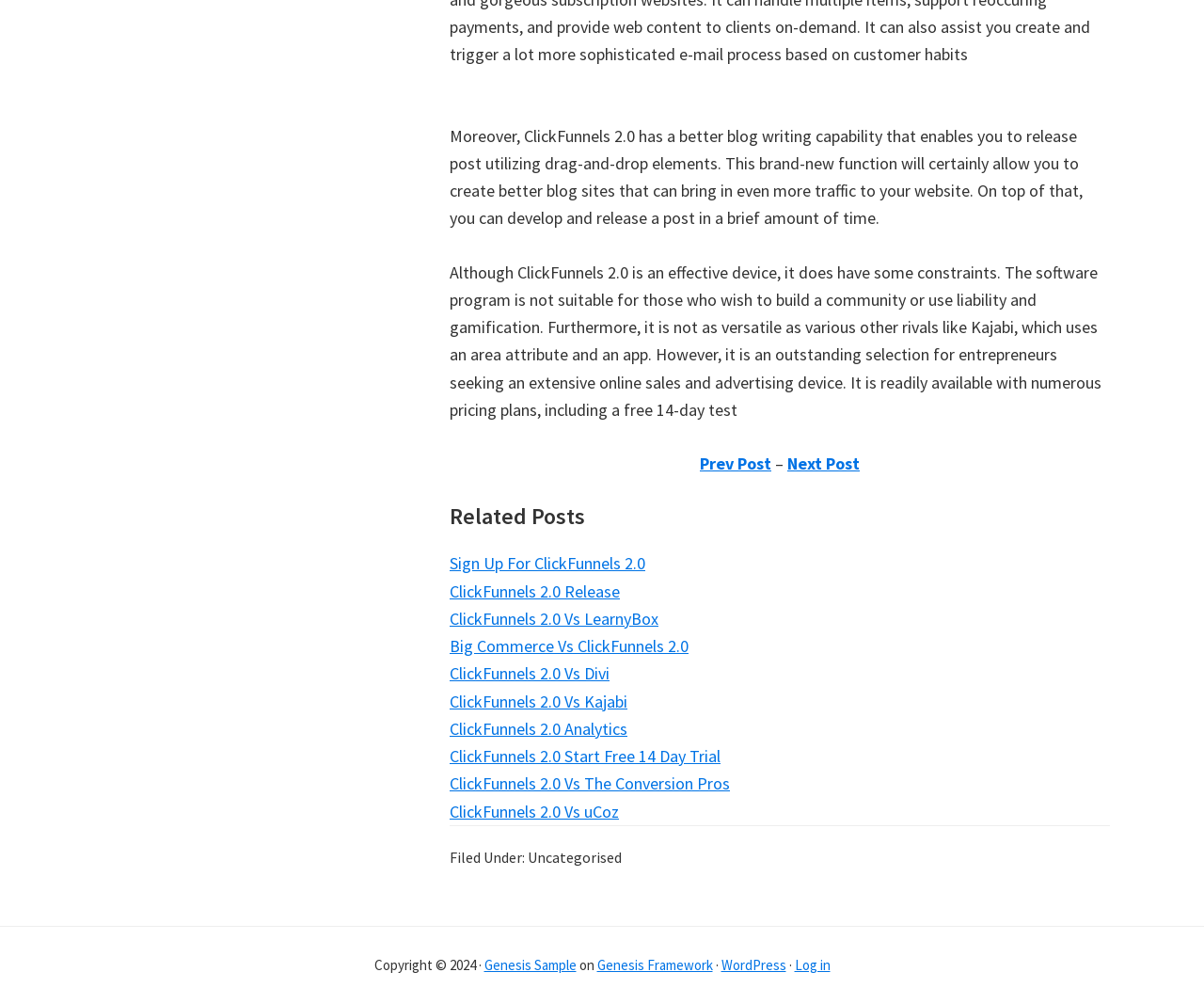What is the purpose of the 'Sign Up For ClickFunnels 2.0' link?
Provide an in-depth and detailed answer to the question.

The purpose of the 'Sign Up For ClickFunnels 2.0' link is to allow users to sign up for ClickFunnels 2.0, which is an online sales and marketing tool. This can be inferred from the text surrounding the link and the context of the webpage.